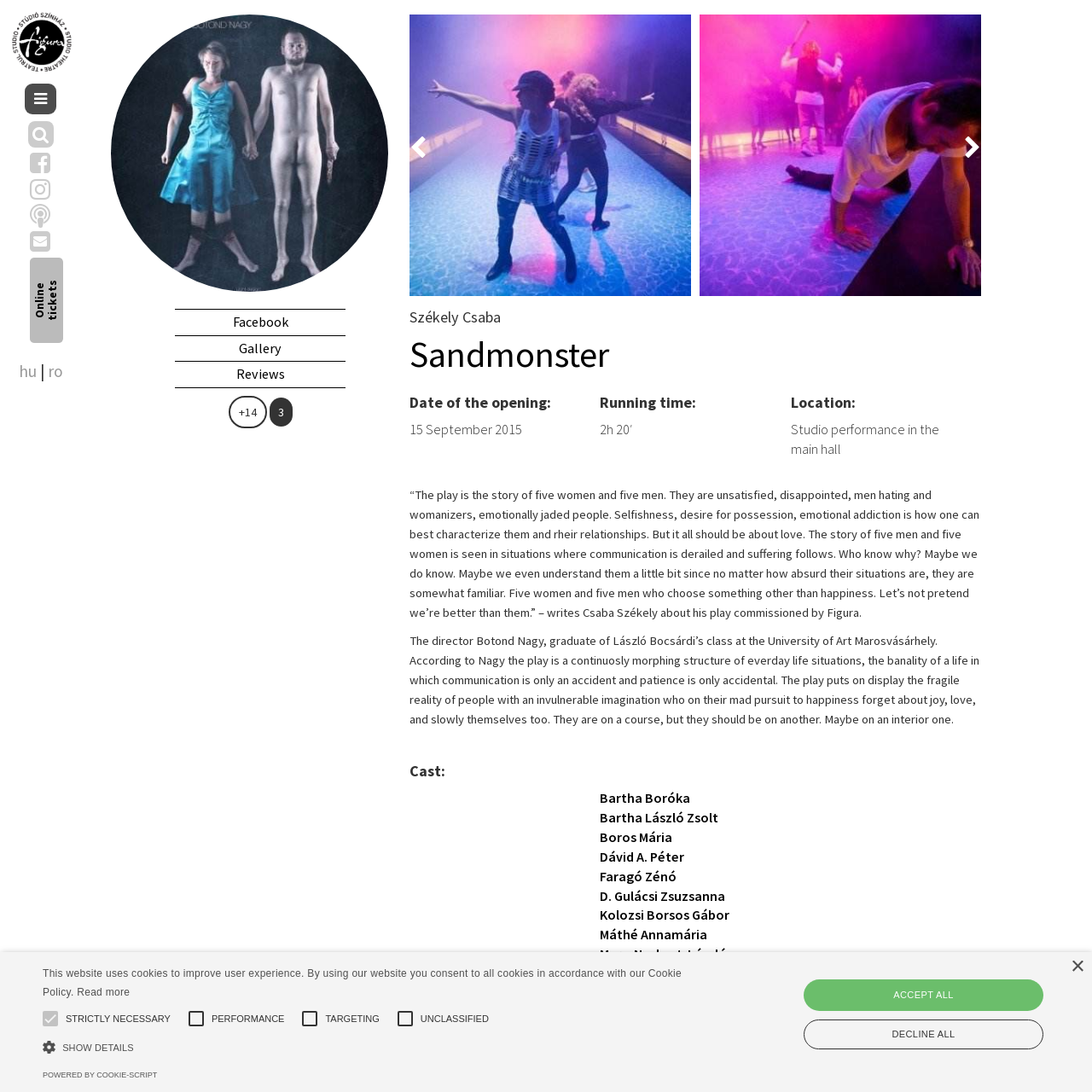Inspect the image contained by the red bounding box and answer the question with a single word or phrase:
What is the name of the production mentioned?

Sandmonster